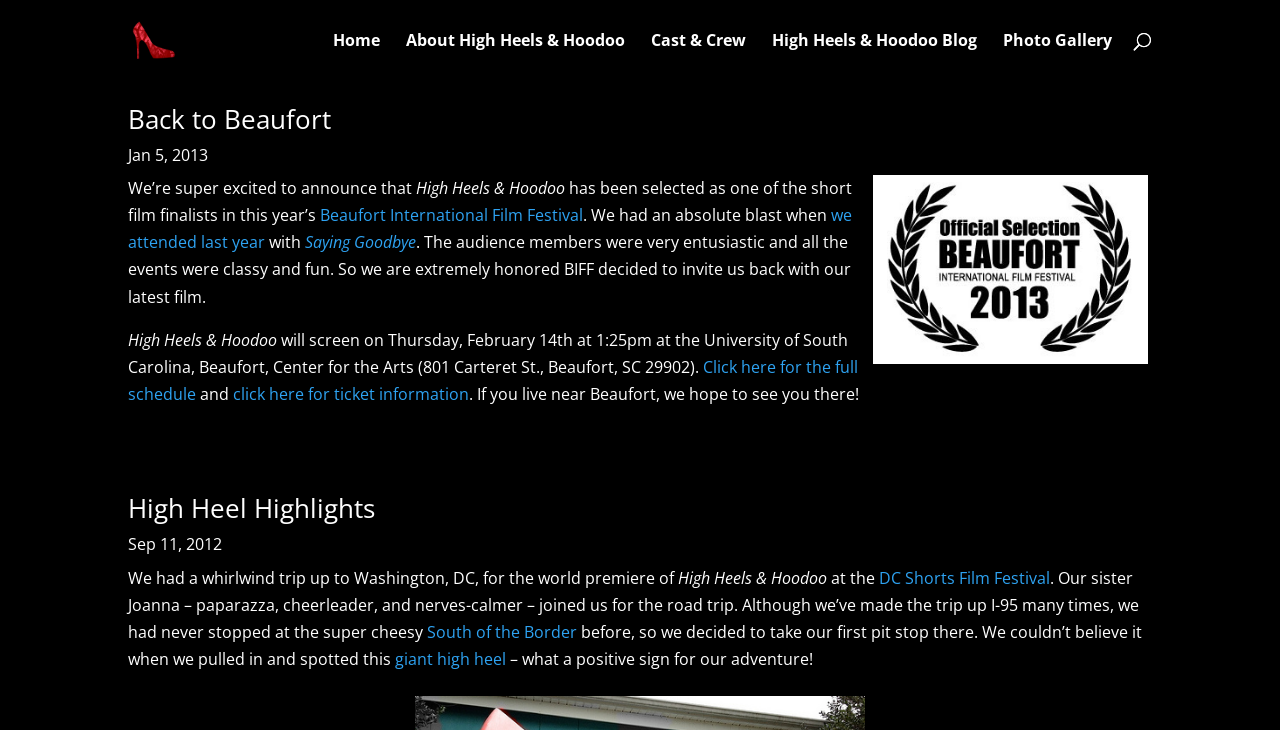Pinpoint the bounding box coordinates of the clickable area needed to execute the instruction: "Click on the 'Beaufort International Film Festival' link". The coordinates should be specified as four float numbers between 0 and 1, i.e., [left, top, right, bottom].

[0.25, 0.279, 0.455, 0.31]